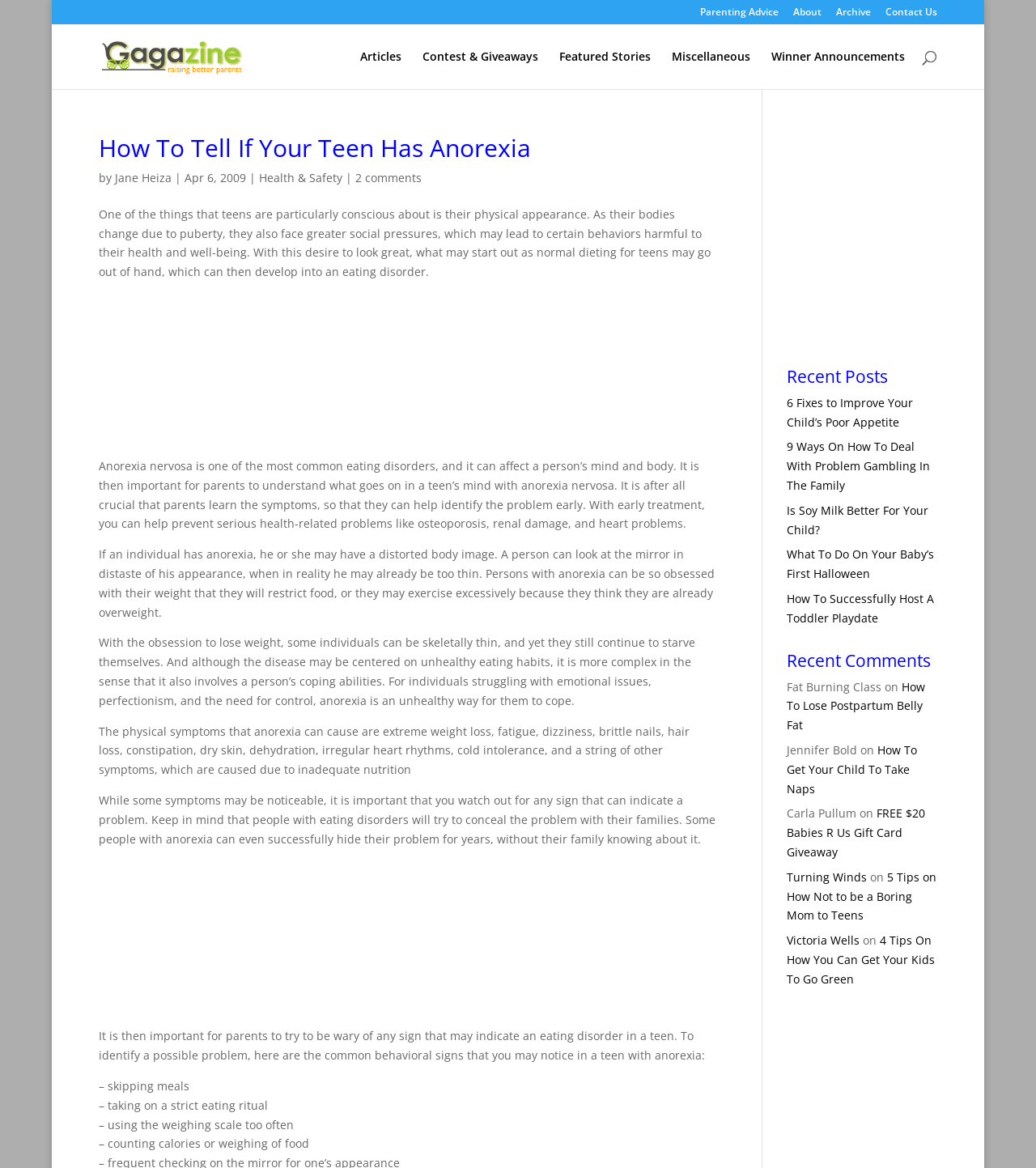Please study the image and answer the question comprehensively:
What is the author of the current article?

The author of the current article can be found by looking at the text next to the 'by' keyword, which is 'Jane Heiza'.